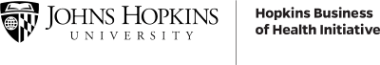Please reply to the following question using a single word or phrase: 
What is the focus of the 'Hopkins Business of Health Initiative'?

Health-related business initiatives